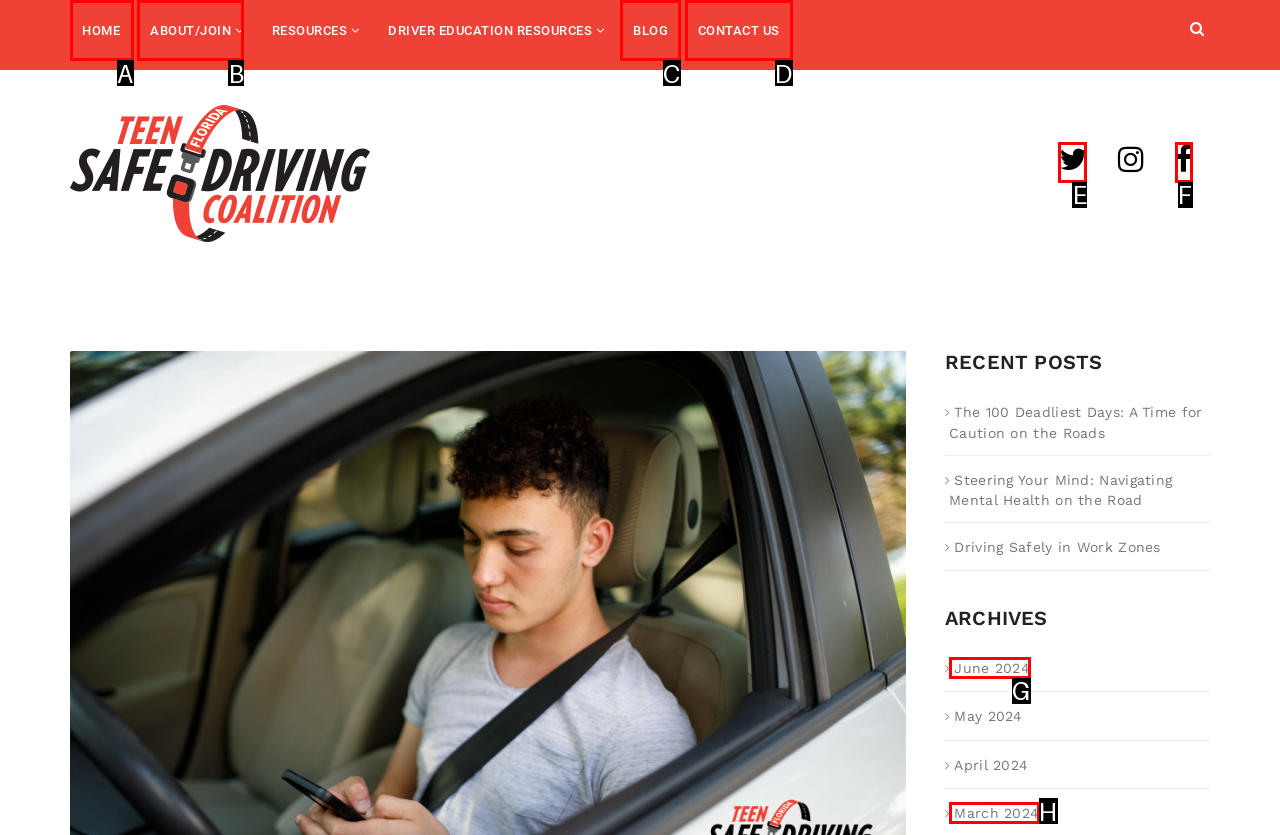Point out the specific HTML element to click to complete this task: go to home page Reply with the letter of the chosen option.

A